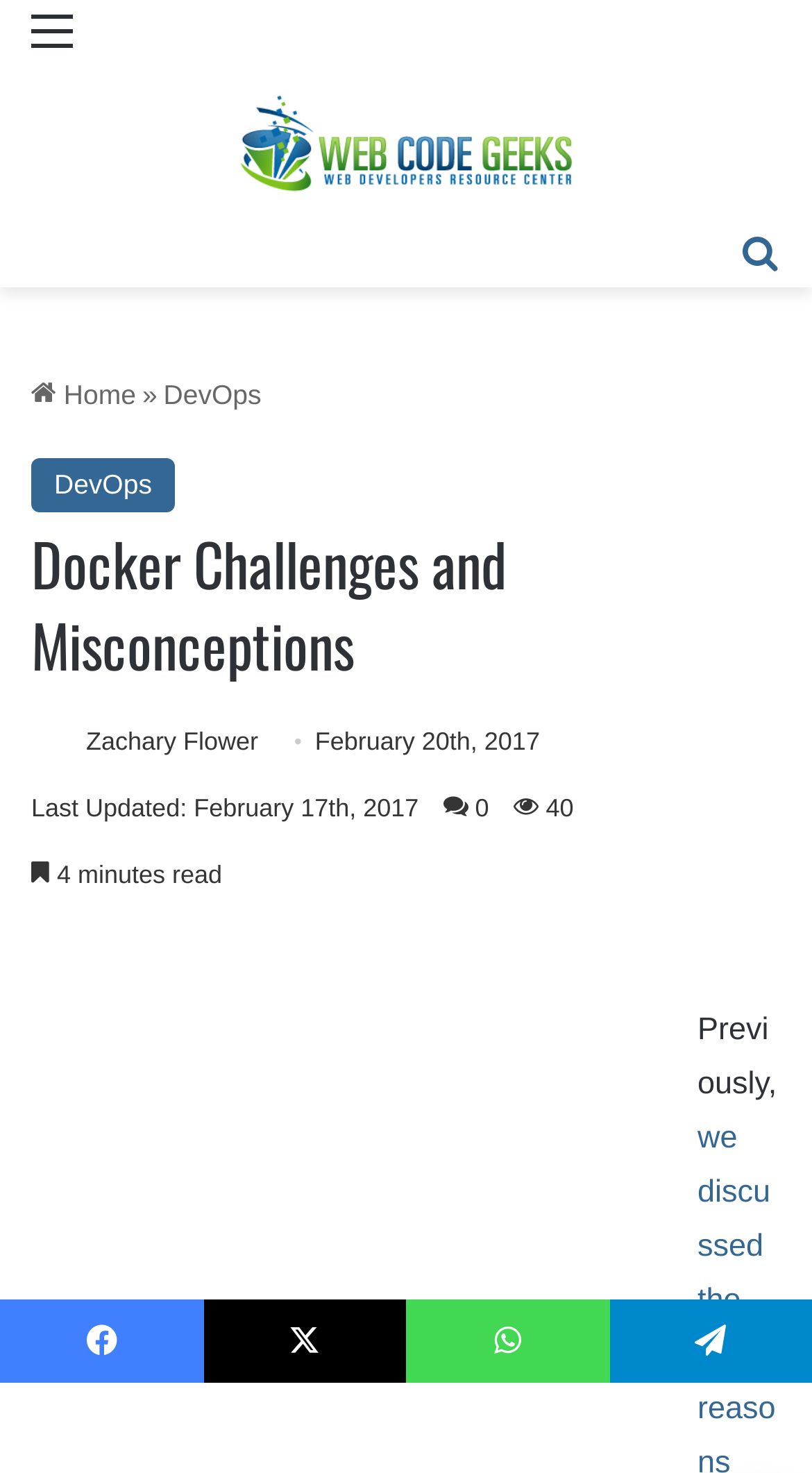Find the bounding box coordinates of the element to click in order to complete this instruction: "Go to the 'Home' page". The bounding box coordinates must be four float numbers between 0 and 1, denoted as [left, top, right, bottom].

[0.038, 0.257, 0.167, 0.279]